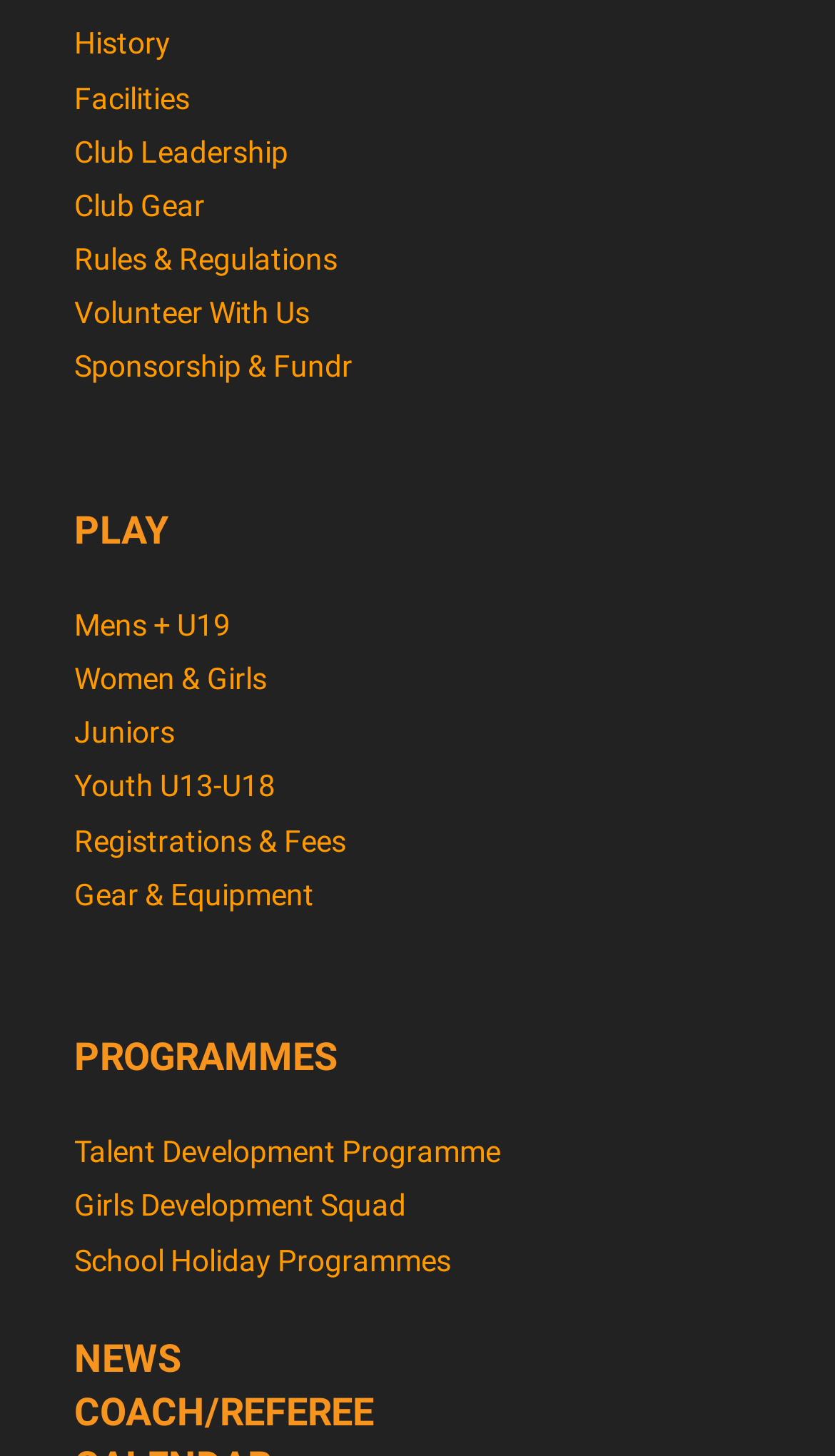Identify the bounding box coordinates of the region that should be clicked to execute the following instruction: "Explore mens and U19 teams".

[0.088, 0.417, 0.276, 0.441]